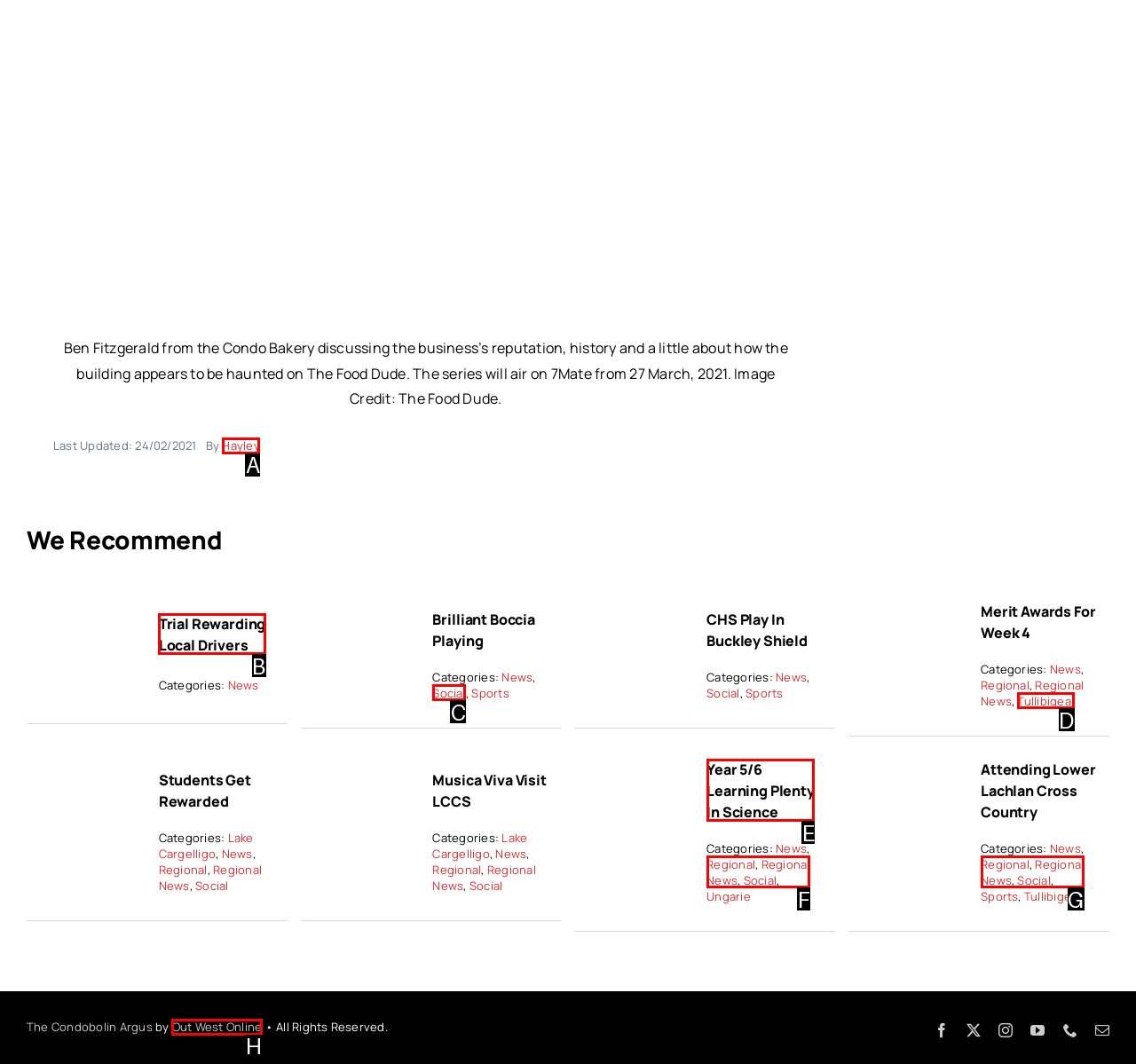Match the description: Trial rewarding local drivers to one of the options shown. Reply with the letter of the best match.

B